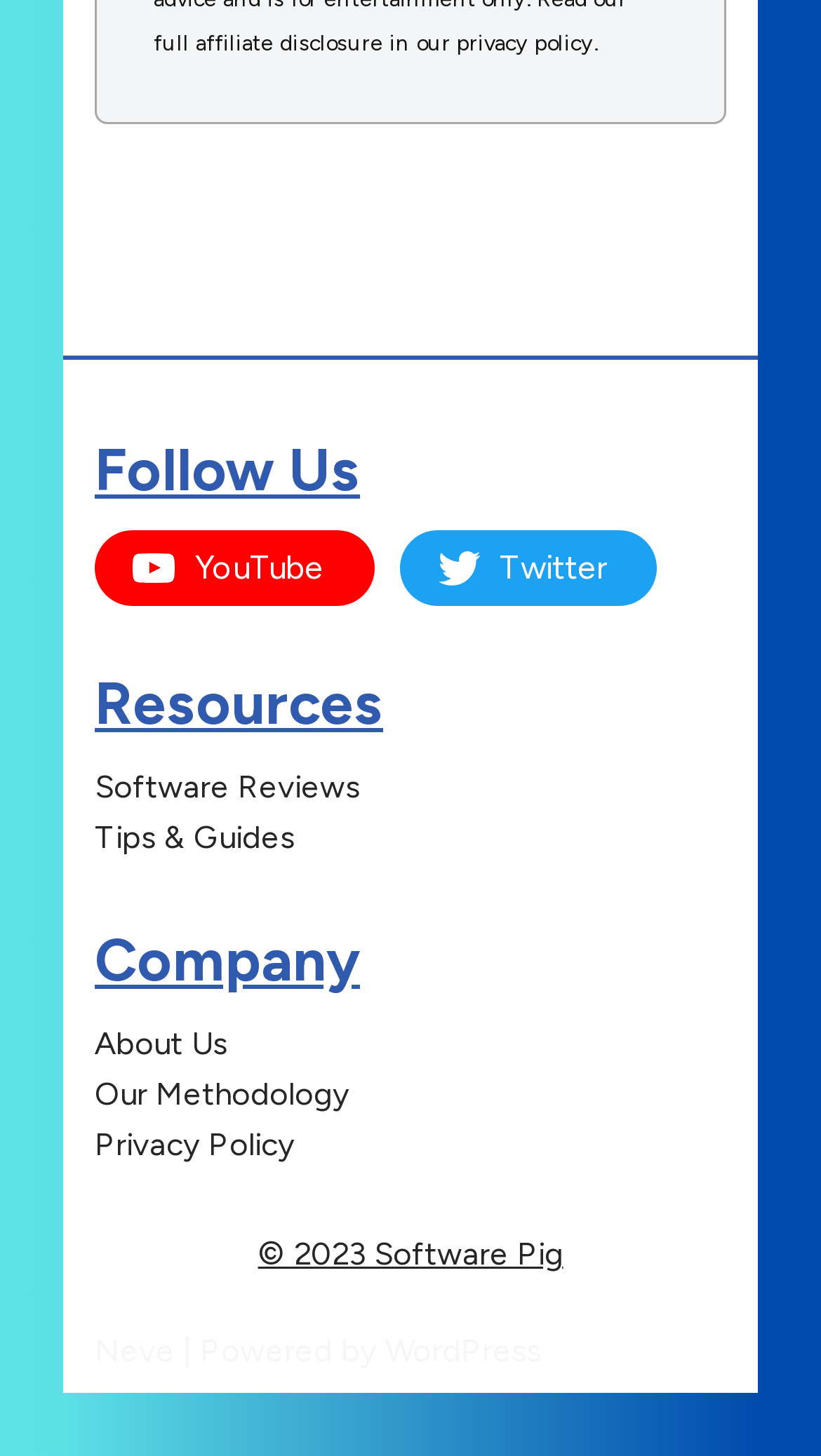Show me the bounding box coordinates of the clickable region to achieve the task as per the instruction: "Check the privacy policy".

[0.115, 0.774, 0.359, 0.8]